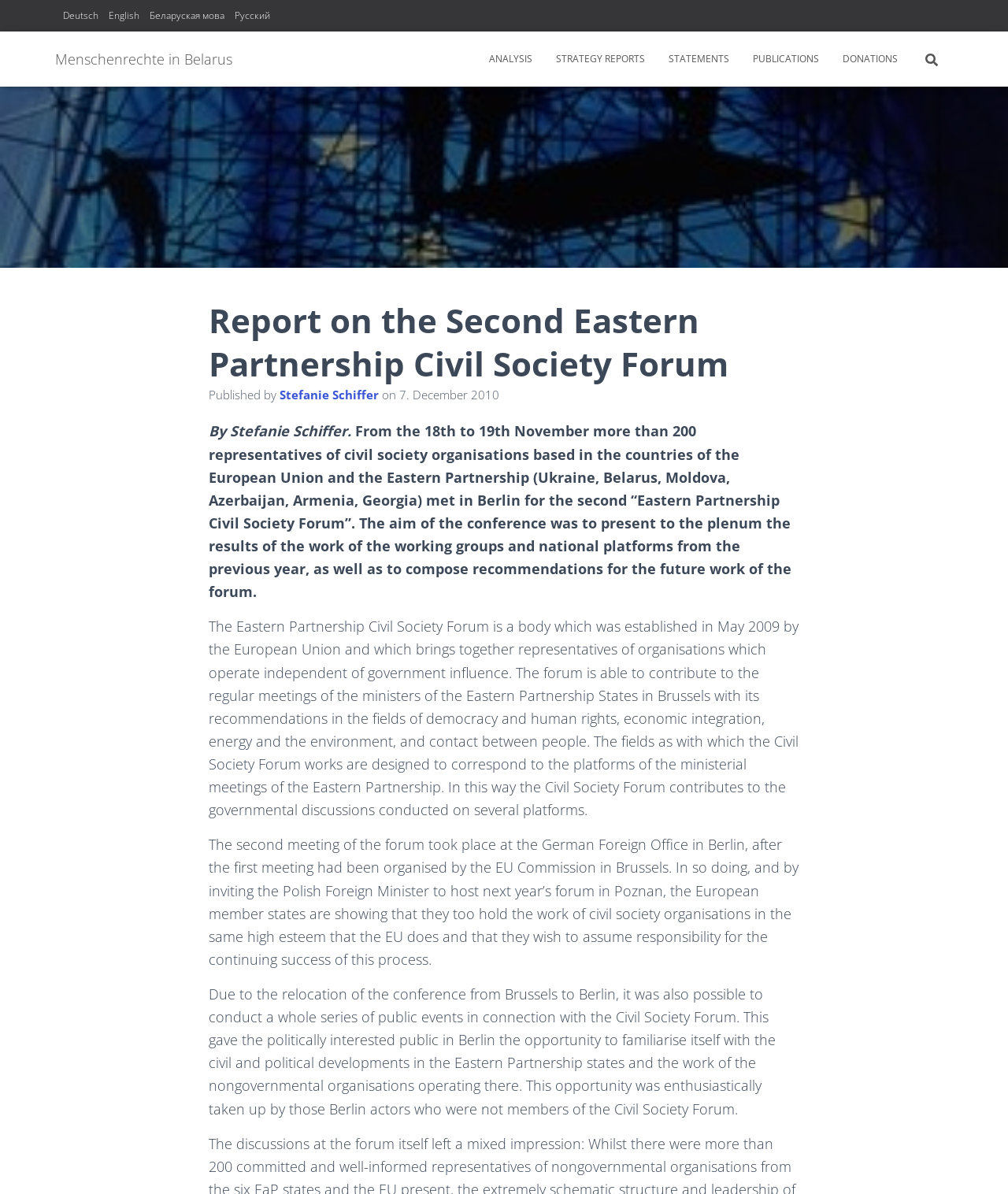Find the bounding box coordinates corresponding to the UI element with the description: "parent_node: Search for:". The coordinates should be formatted as [left, top, right, bottom], with values as floats between 0 and 1.

[0.902, 0.033, 0.945, 0.066]